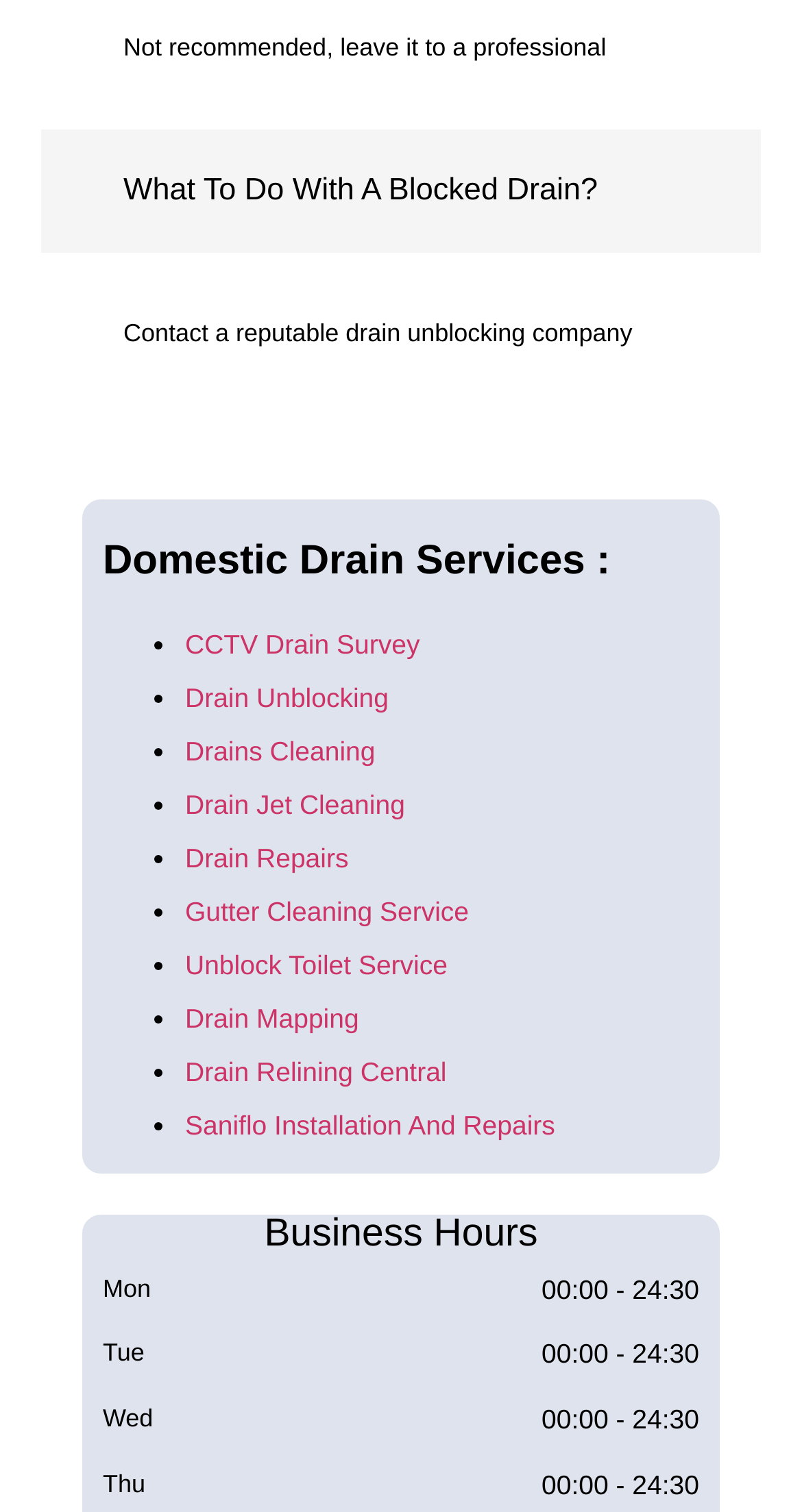Point out the bounding box coordinates of the section to click in order to follow this instruction: "Check business hours on Monday".

[0.128, 0.842, 0.188, 0.862]